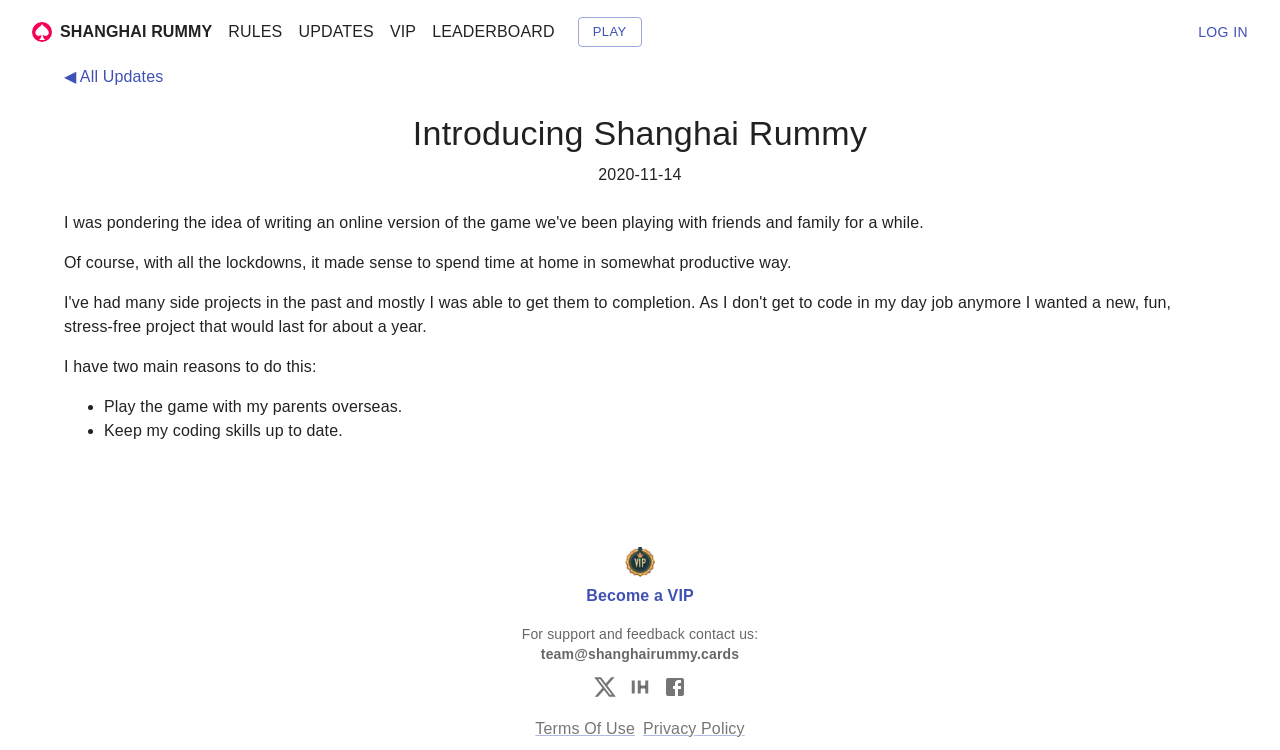Please specify the bounding box coordinates of the clickable region necessary for completing the following instruction: "Click the Terms Of Use link". The coordinates must consist of four float numbers between 0 and 1, i.e., [left, top, right, bottom].

[0.415, 0.956, 0.499, 0.988]